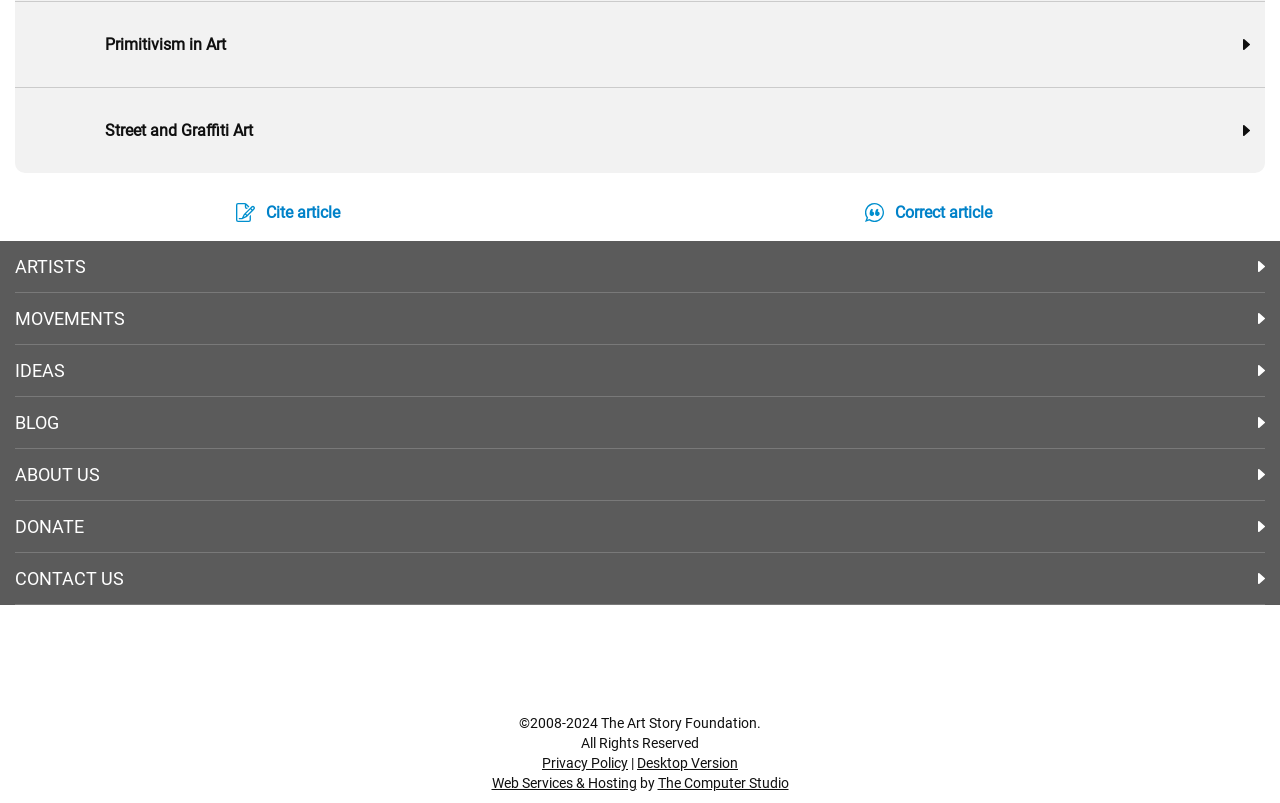How many main navigation links are there on the webpage?
Analyze the screenshot and provide a detailed answer to the question.

I counted the number of link elements with distinct text content that are located at the top of the webpage, excluding the 'Primitivism in Art' and 'Street and Graffiti Art' links. These links are 'ARTISTS', 'MOVEMENTS', 'IDEAS', 'BLOG', 'ABOUT US', 'DONATE', and 'CONTACT US'.